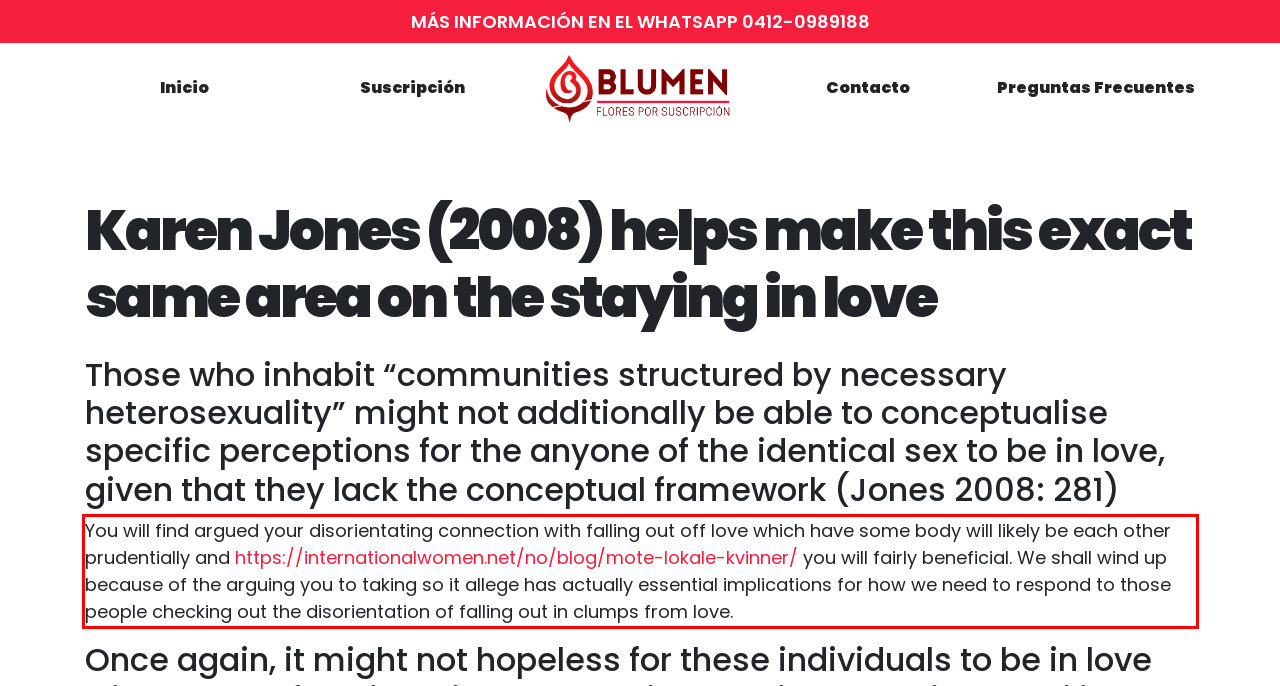You are provided with a screenshot of a webpage featuring a red rectangle bounding box. Extract the text content within this red bounding box using OCR.

You will find argued your disorientating connection with falling out off love which have some body will likely be each other prudentially and https://internationalwomen.net/no/blog/mote-lokale-kvinner/ you will fairly beneficial. We shall wind up because of the arguing you to taking so it allege has actually essential implications for how we need to respond to those people checking out the disorientation of falling out in clumps from love.